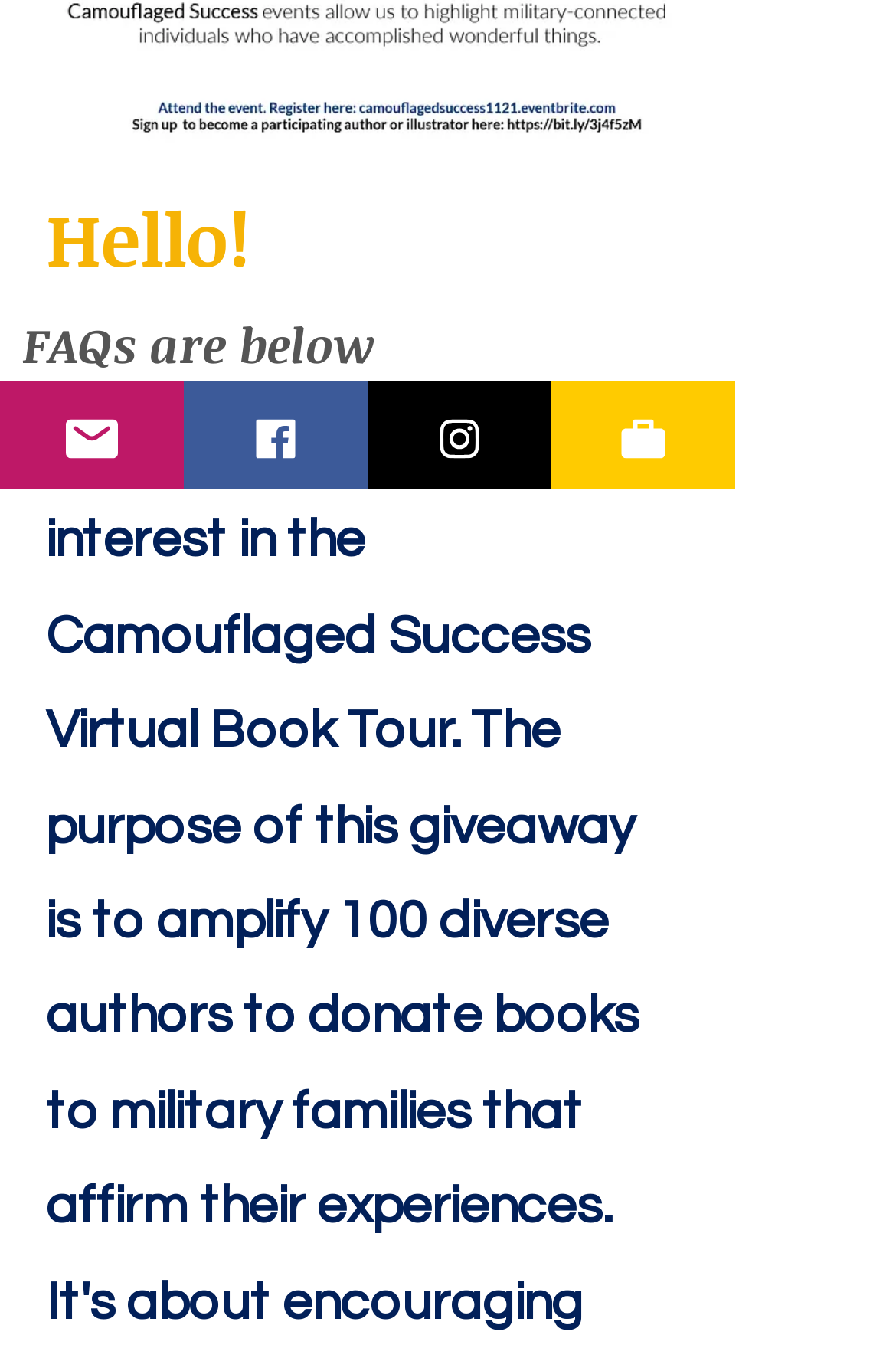Provide the bounding box coordinates of the HTML element described by the text: "name="name-directory-search-value" placeholder="Search for..."".

None